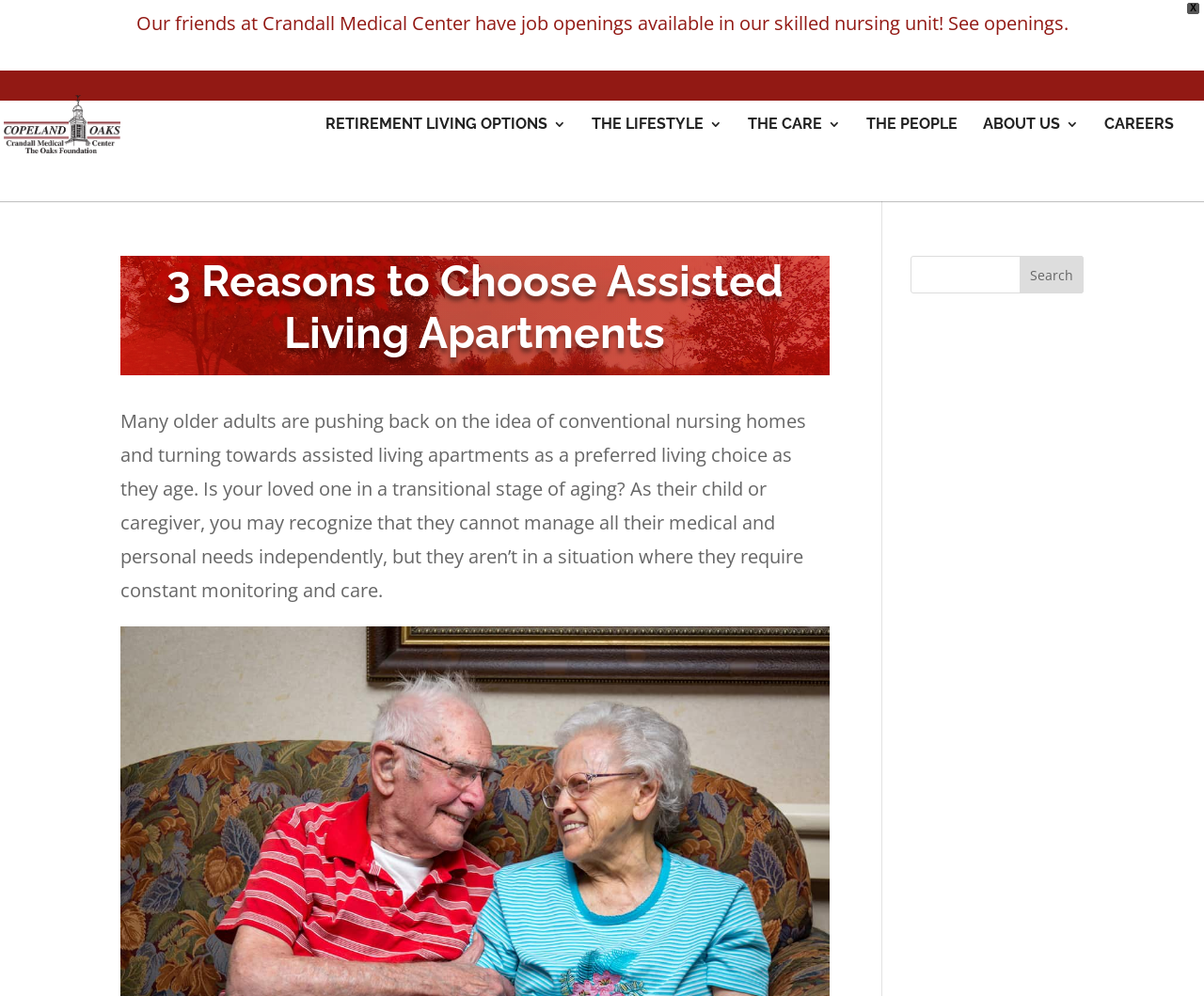Please extract the webpage's main title and generate its text content.

3 Reasons to Choose Assisted Living Apartments